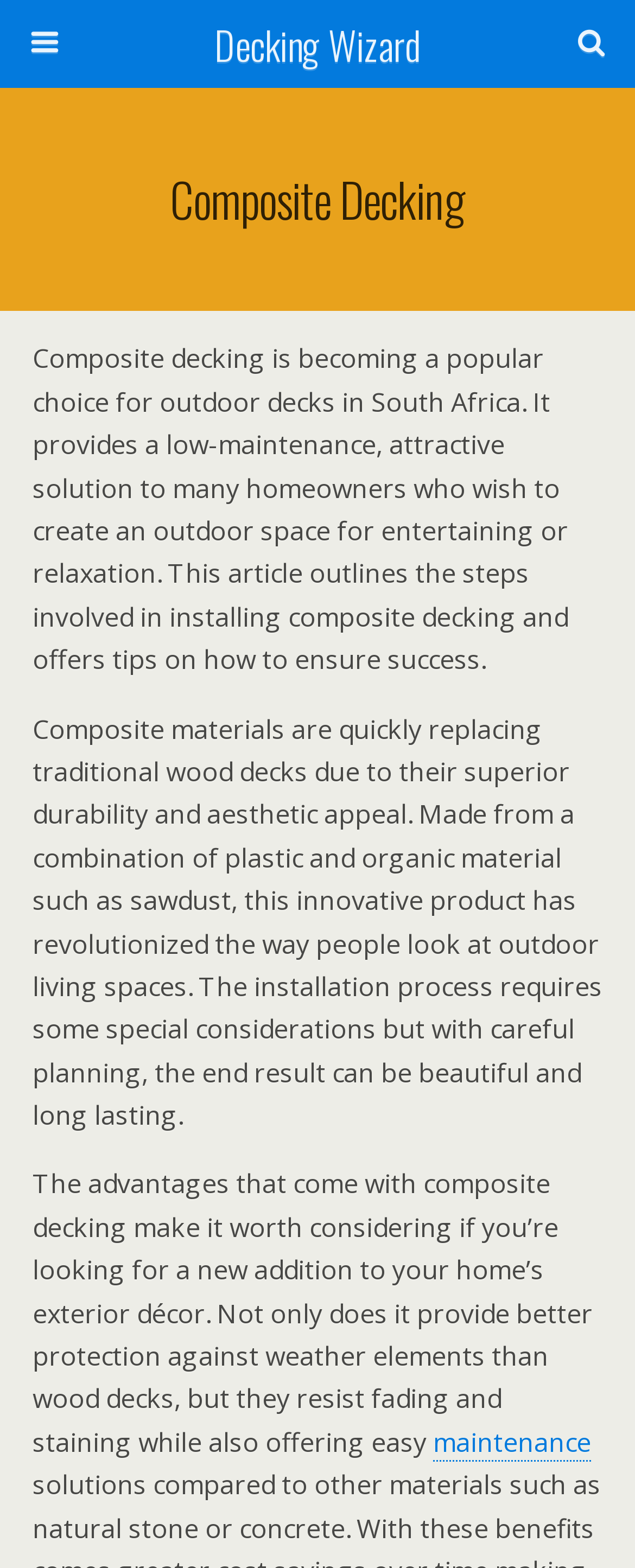Calculate the bounding box coordinates of the UI element given the description: "Decking Wizard".

[0.16, 0.0, 0.84, 0.056]